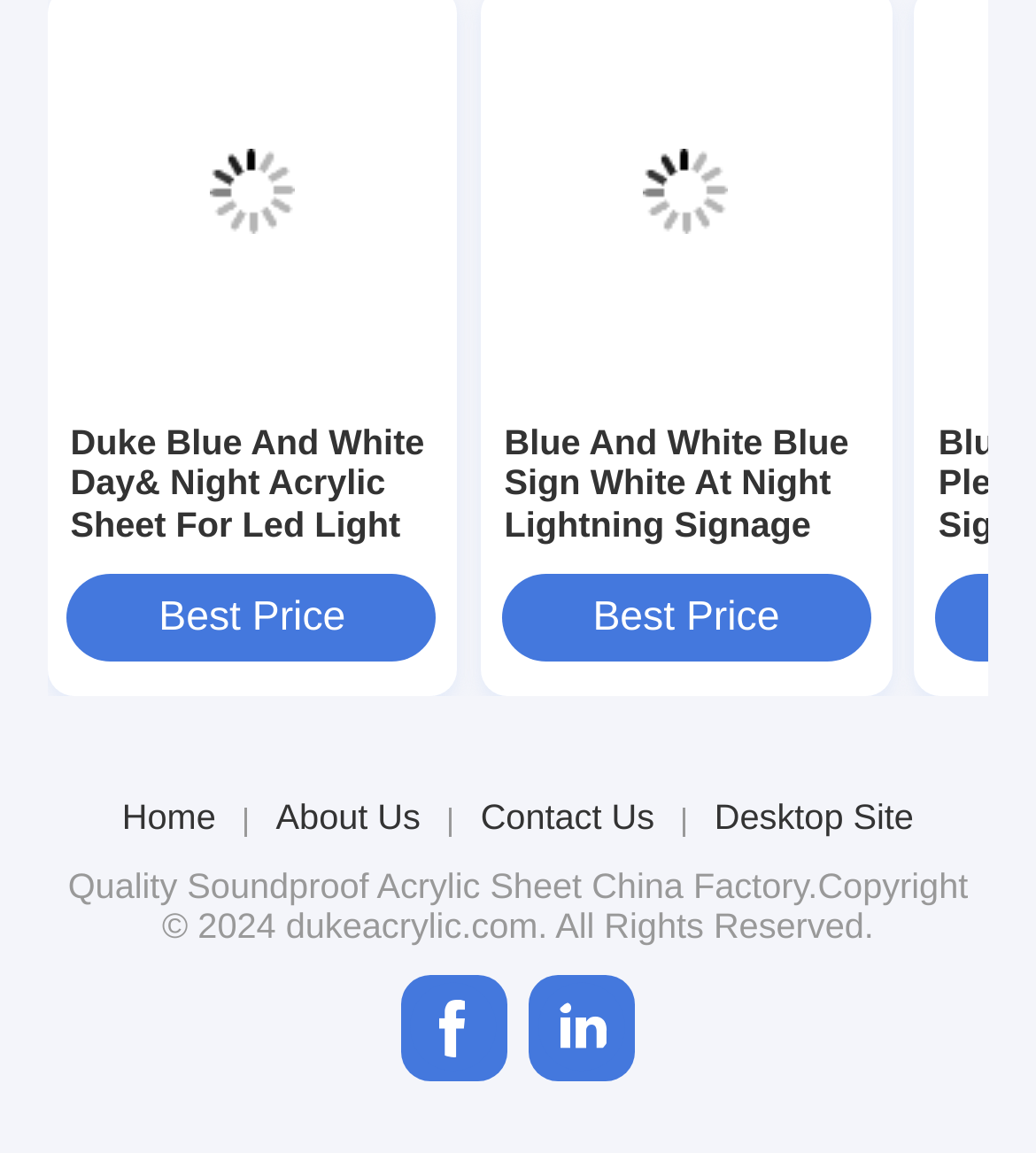Find the bounding box coordinates for the area that must be clicked to perform this action: "Go to Home page".

[0.118, 0.691, 0.208, 0.727]